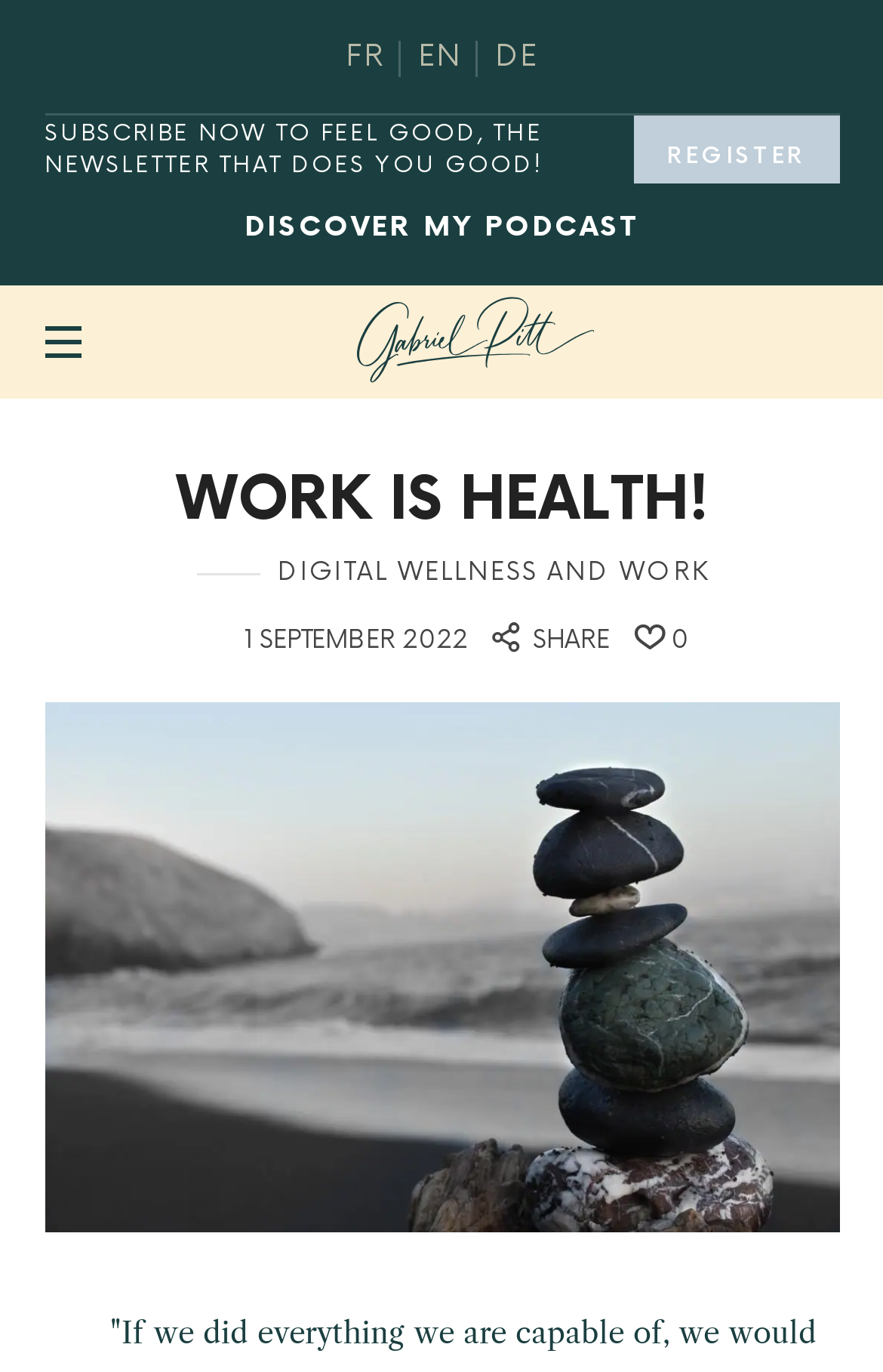Determine the bounding box coordinates of the clickable region to carry out the instruction: "Read more about digital wellness and work".

[0.222, 0.405, 0.804, 0.43]